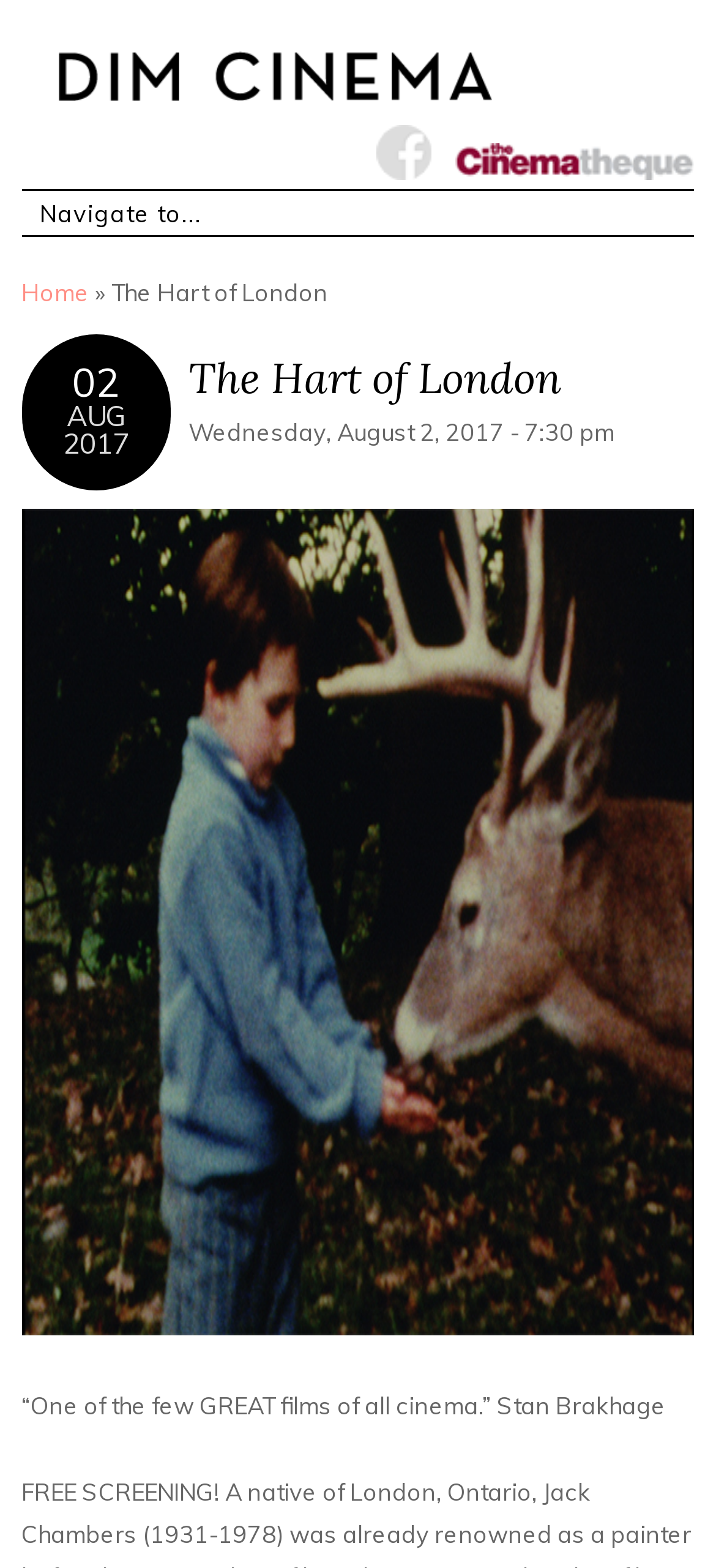Predict the bounding box for the UI component with the following description: "The Hart of London".

[0.263, 0.223, 0.784, 0.257]